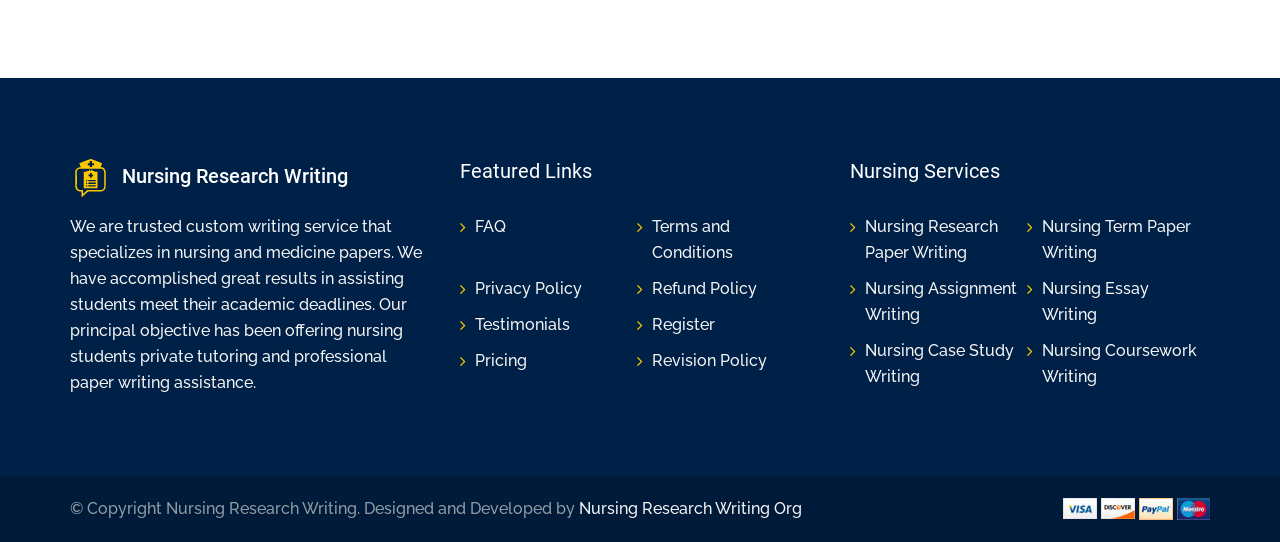Please identify the bounding box coordinates of the clickable area that will allow you to execute the instruction: "Contact Us".

None